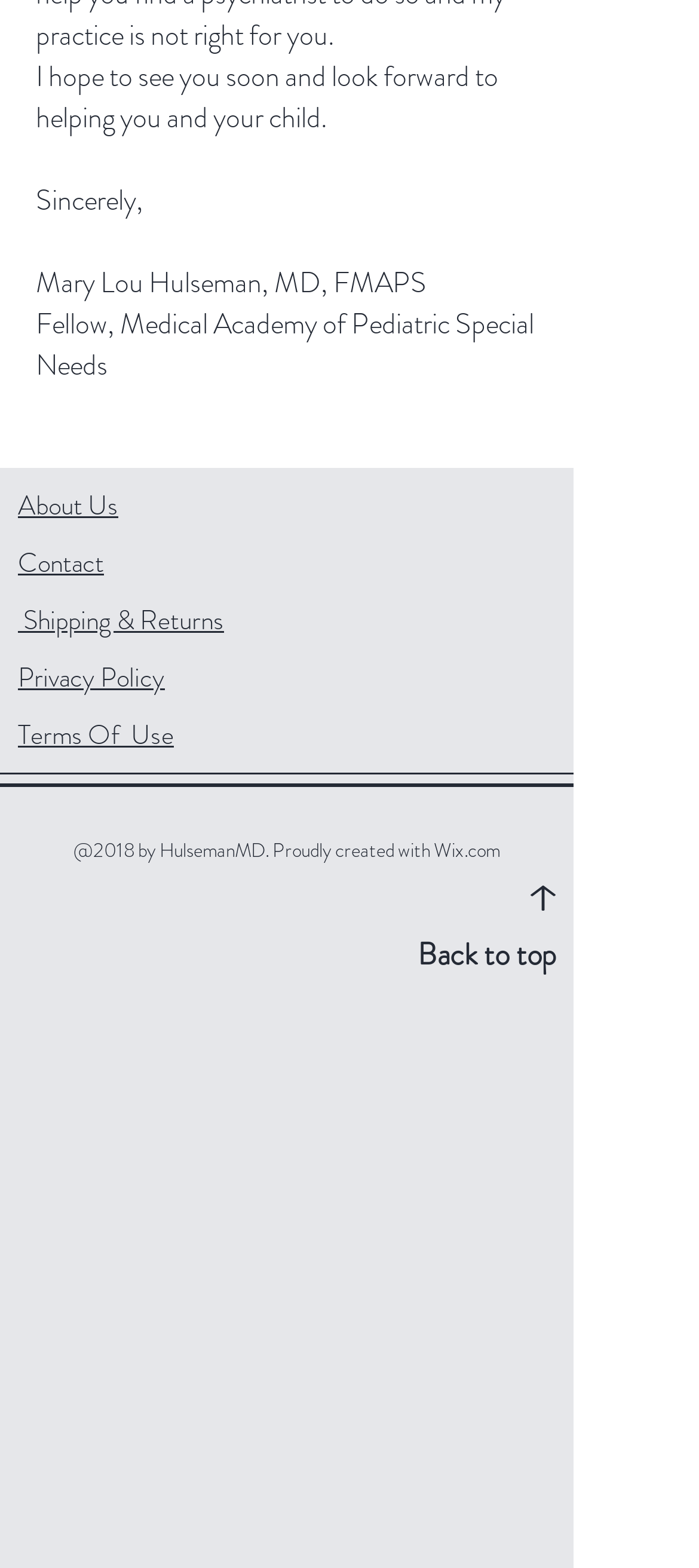Give a concise answer using only one word or phrase for this question:
How many links are there in the footer section?

6